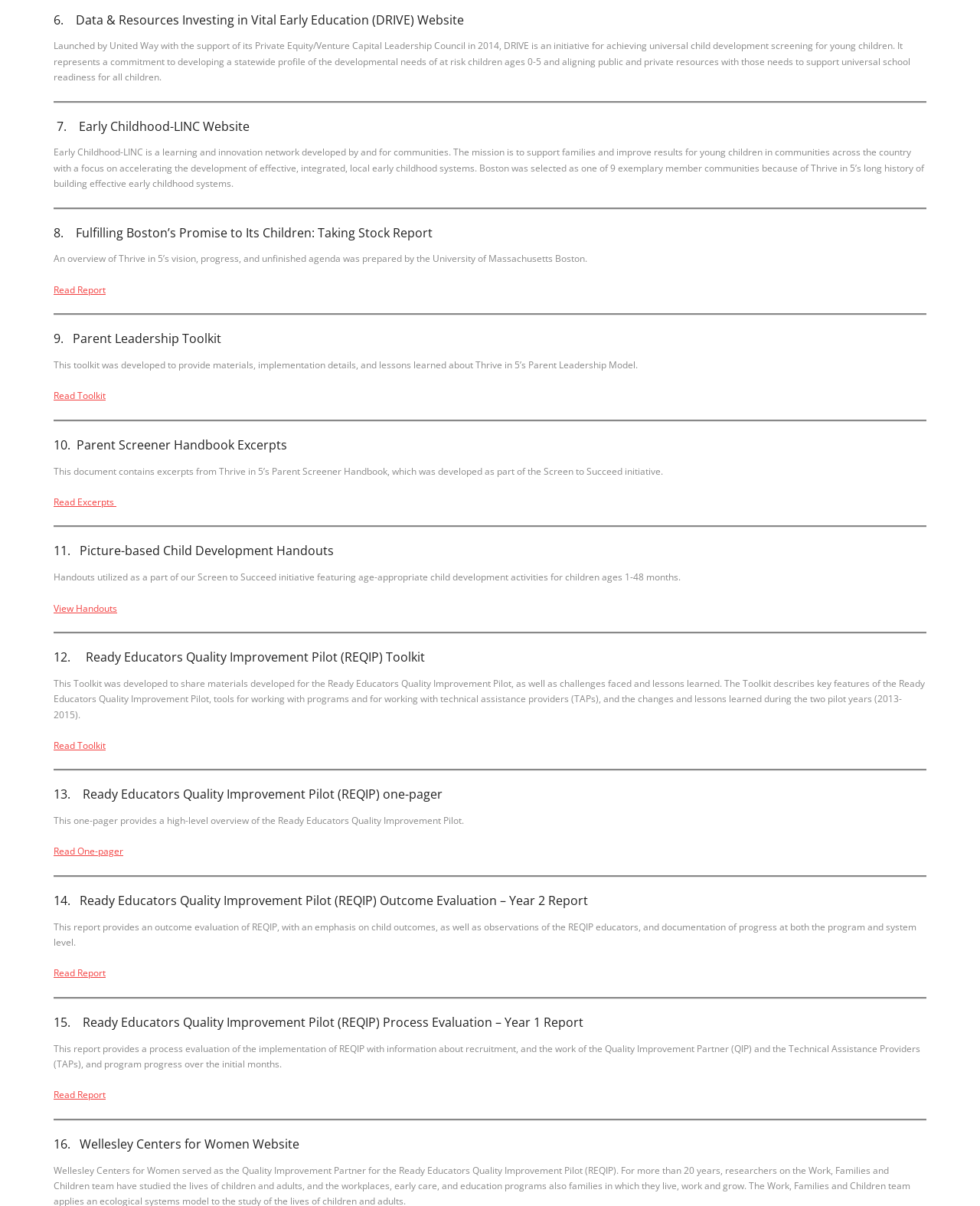Please reply to the following question with a single word or a short phrase:
How many months are covered by the Picture-based Child Development Handouts?

1-48 months